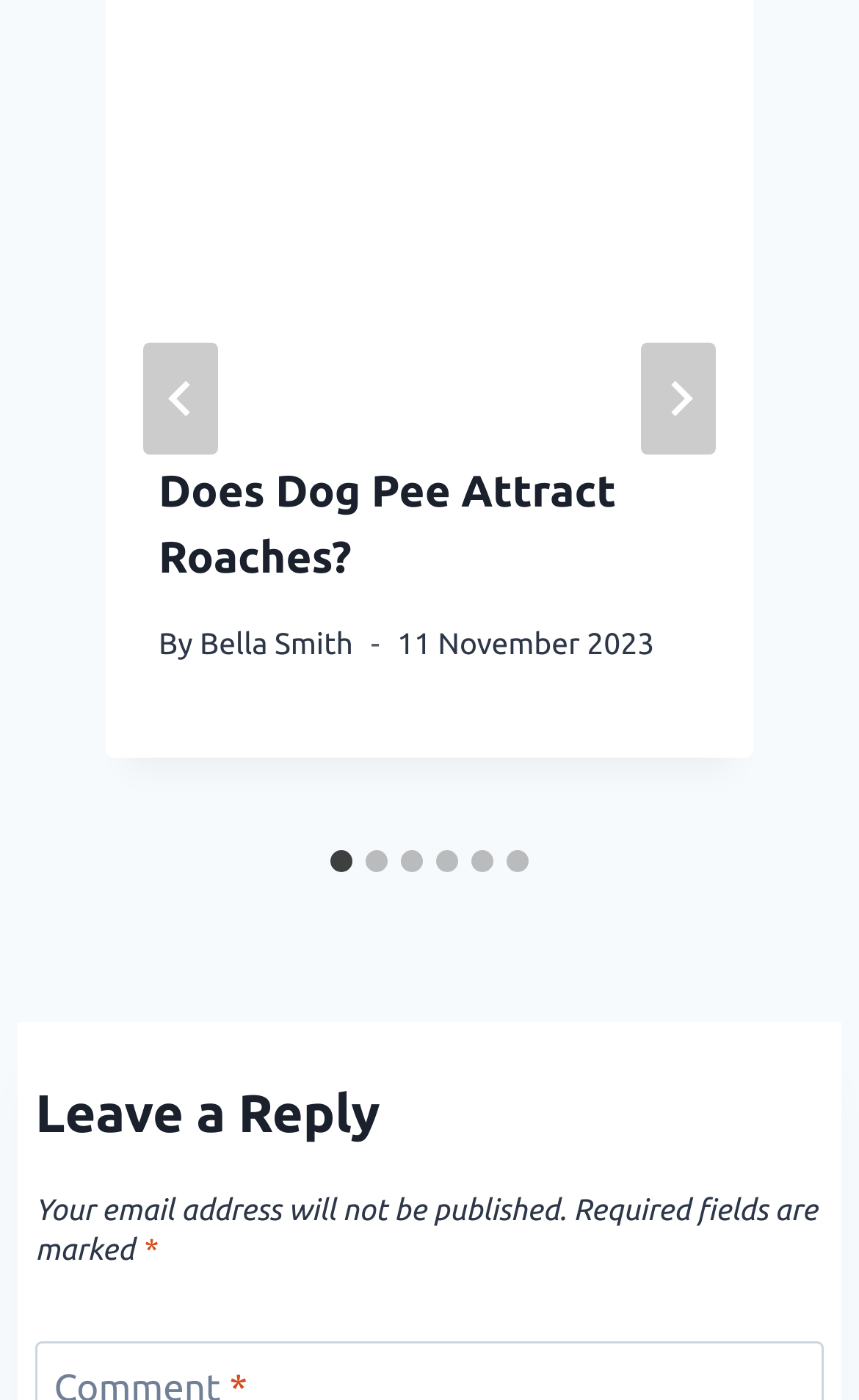Determine the bounding box coordinates of the clickable element to complete this instruction: "Read the article by Bella Smith". Provide the coordinates in the format of four float numbers between 0 and 1, [left, top, right, bottom].

[0.233, 0.446, 0.411, 0.471]